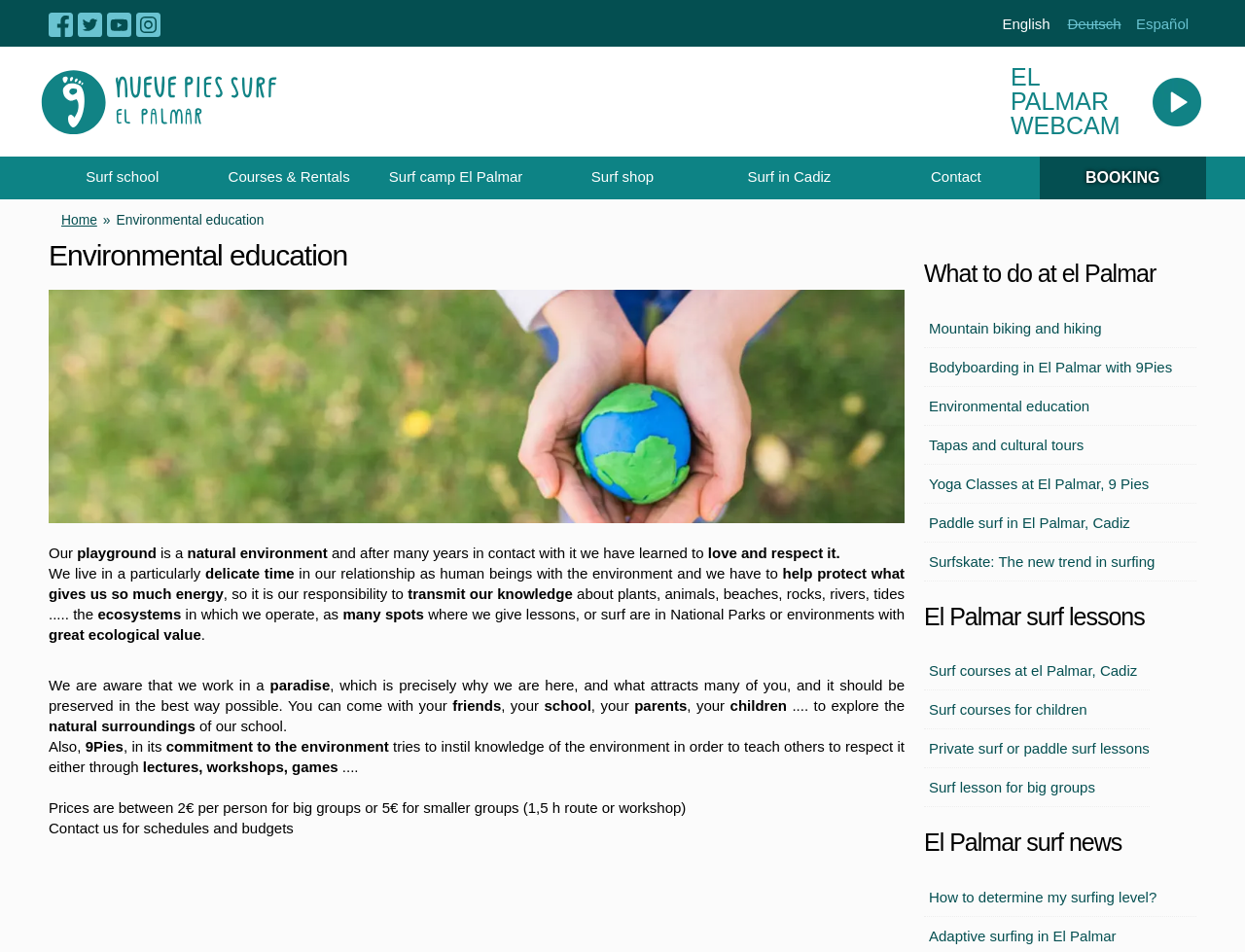What is the price range for environmental education workshops?
Based on the screenshot, respond with a single word or phrase.

2€ to 5€